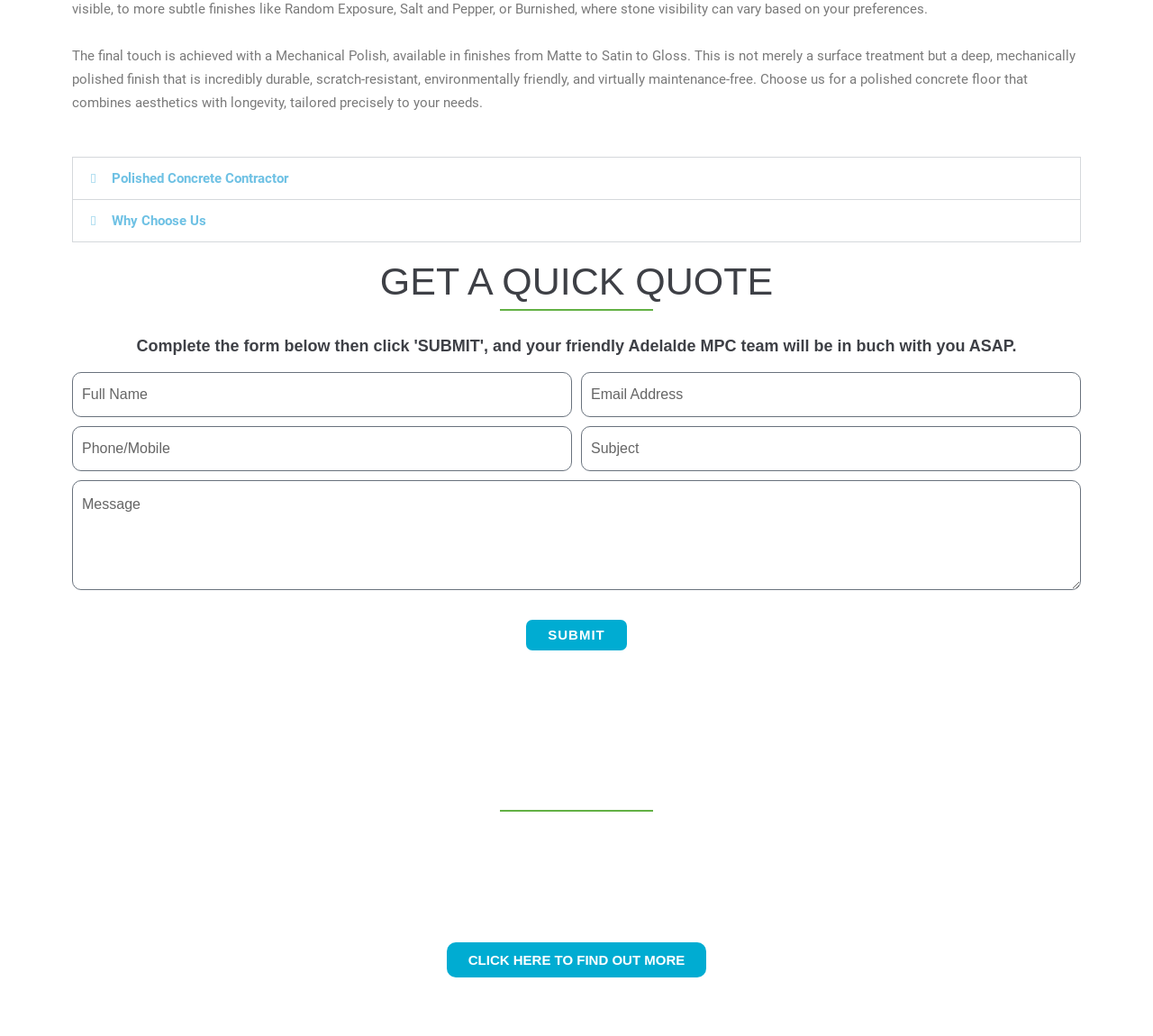What is the invitation to potential clients?
Please use the image to provide an in-depth answer to the question.

The StaticText element invites potential clients to get in touch with the company today to see if they can assist with their polished concrete floor needs.